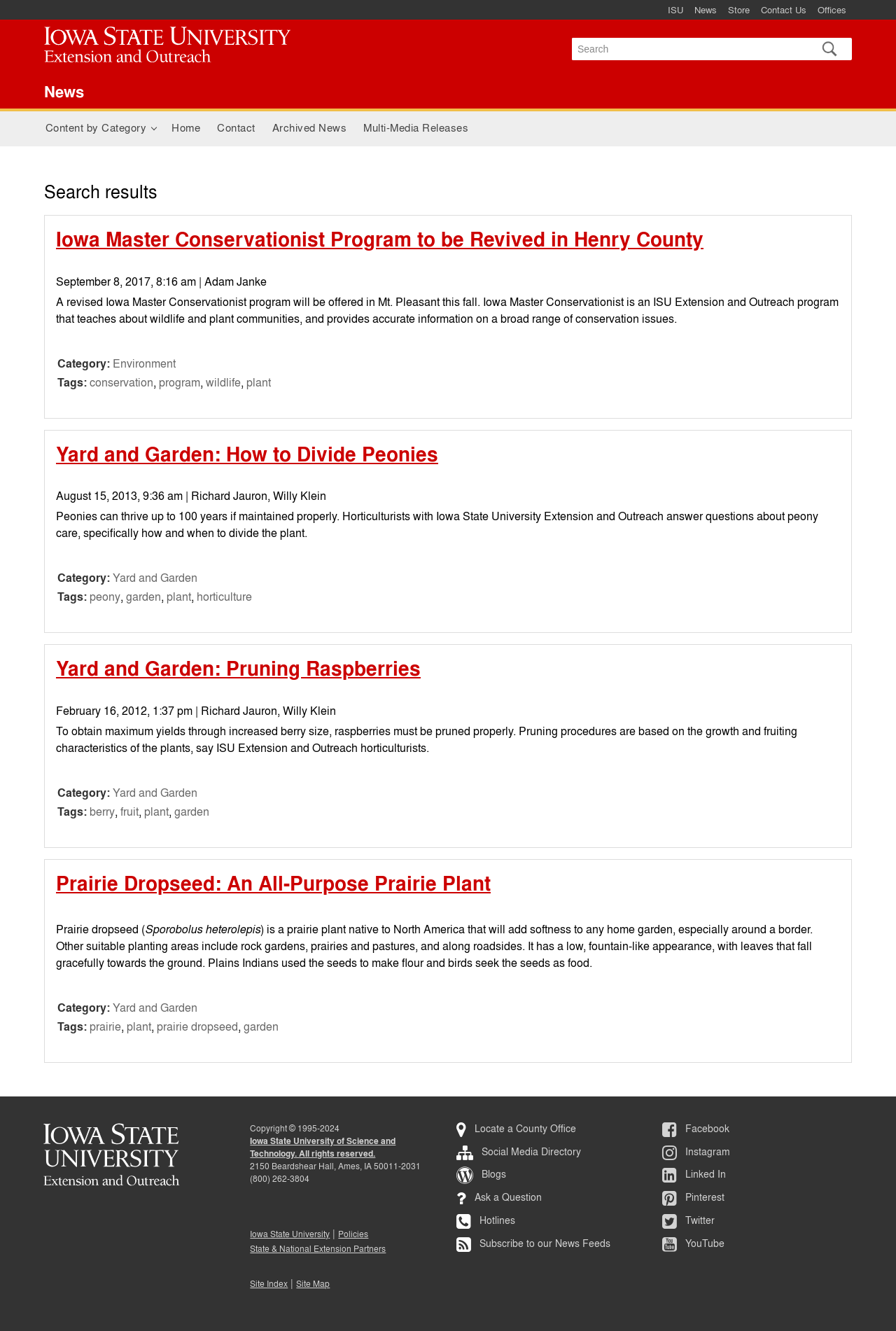Find and indicate the bounding box coordinates of the region you should select to follow the given instruction: "Search for something".

[0.638, 0.028, 0.898, 0.045]